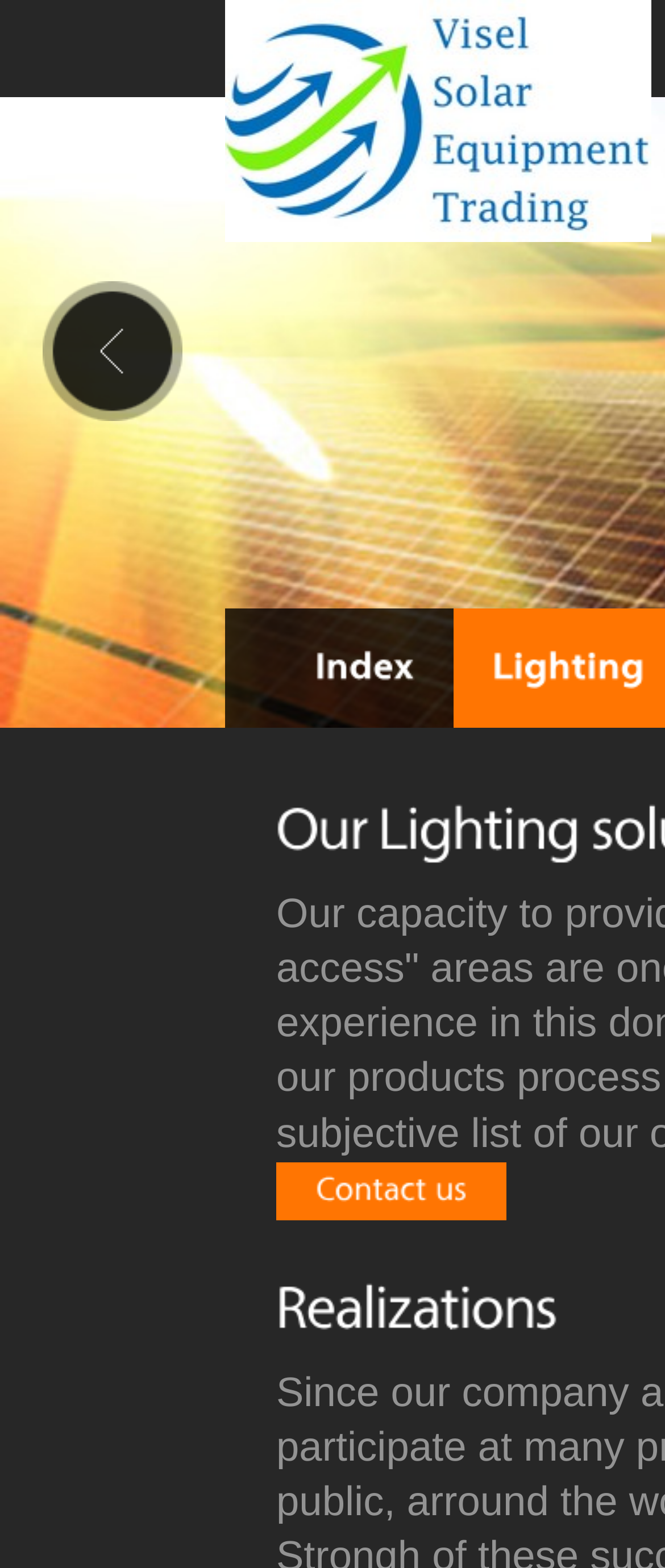Produce a meticulous description of the webpage.

The webpage appears to be a solutions page for solar public lighting by ViselTrading. At the top, there is a prominent heading that spans most of the width of the page. Below the heading, there is a link that takes up a small portion of the top section. 

On the left side of the page, there is a link that is positioned slightly below the top section. On the right side of the page, there are two links, "Index" and "Contact us", which are placed vertically, with "Index" above "Contact us". 

The "Index" link is accompanied by two canvas elements, one on its left and one on its right, which are likely graphical elements or icons. Similarly, the "Contact us" link is accompanied by three canvas elements, two above it and one below it, which may be graphical elements or icons as well. 

There are no images explicitly mentioned, but the presence of canvas elements suggests that there may be graphical content on the page. Overall, the page appears to have a simple layout with a focus on navigation and potentially graphical content.